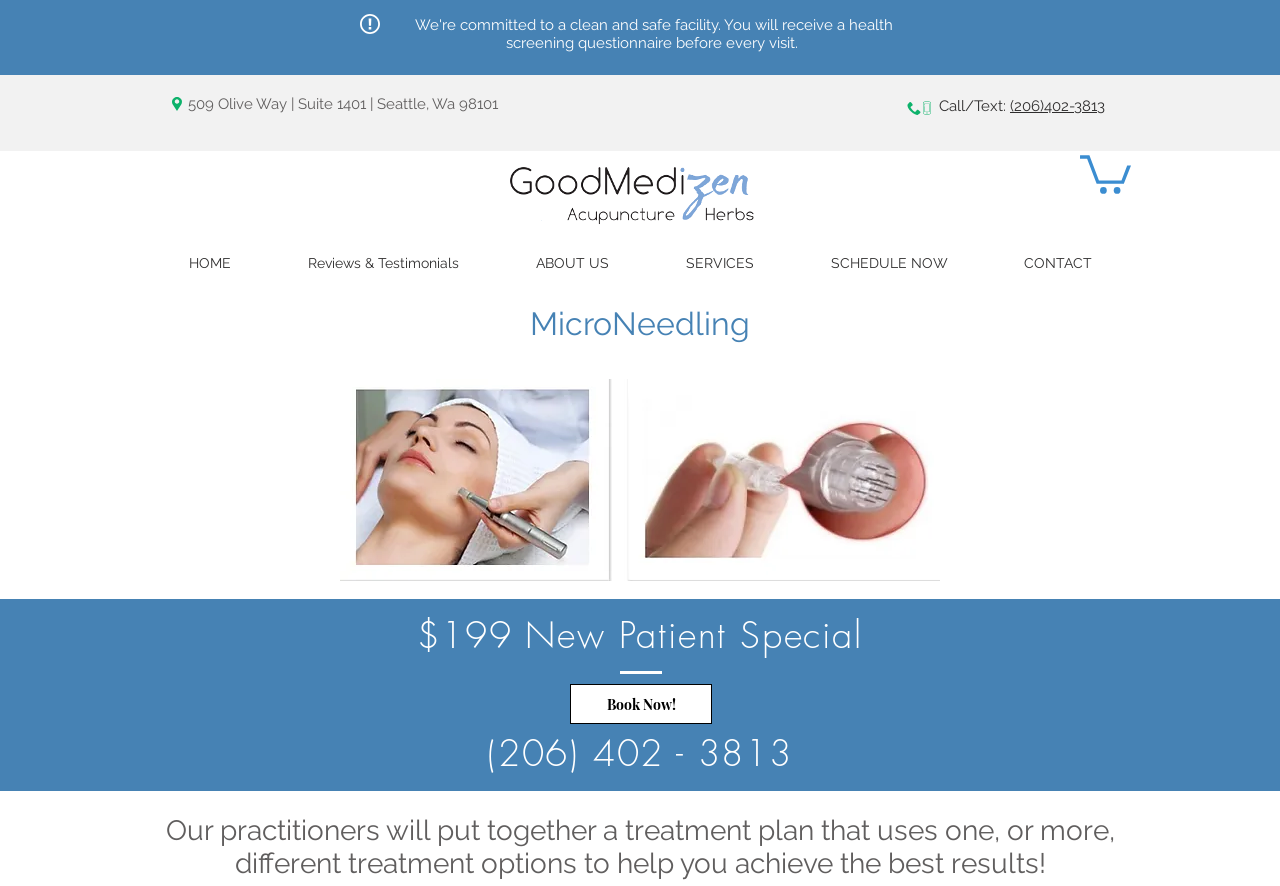Find the bounding box of the UI element described as follows: "MicroNeedling".

[0.414, 0.344, 0.586, 0.386]